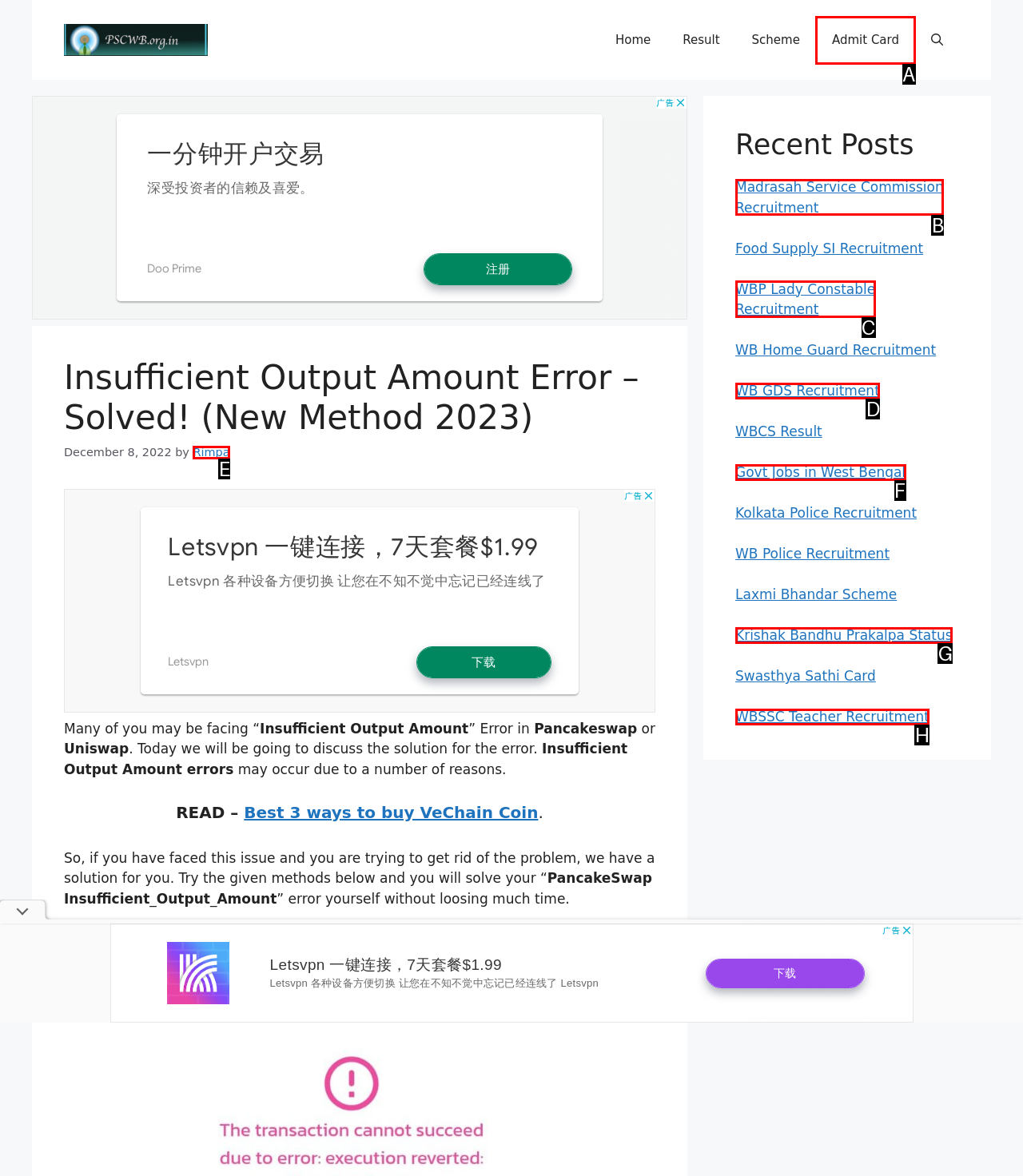Tell me which one HTML element best matches the description: WB GDS Recruitment
Answer with the option's letter from the given choices directly.

D